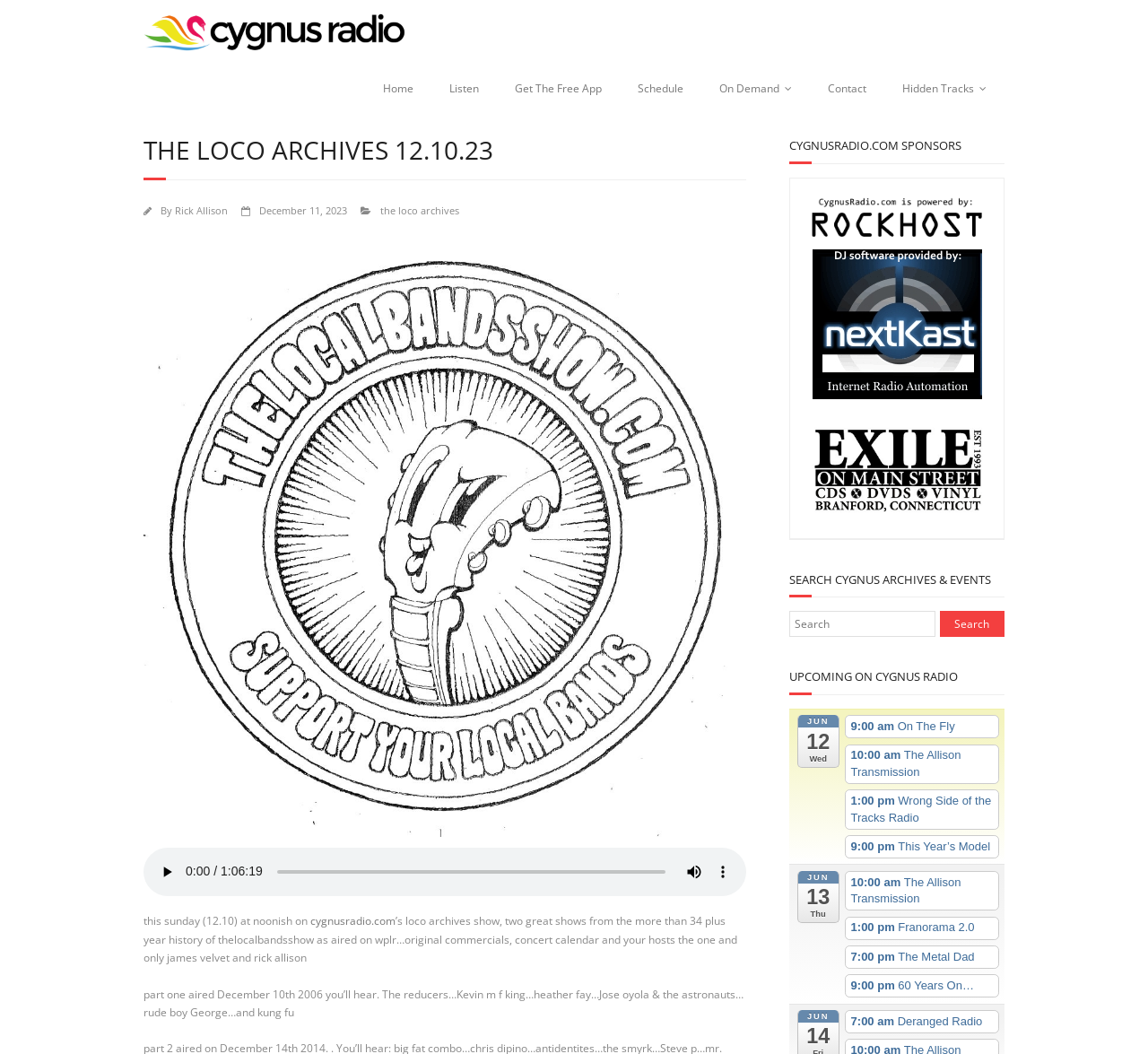Identify the first-level heading on the webpage and generate its text content.

THE LOCO ARCHIVES 12.10.23